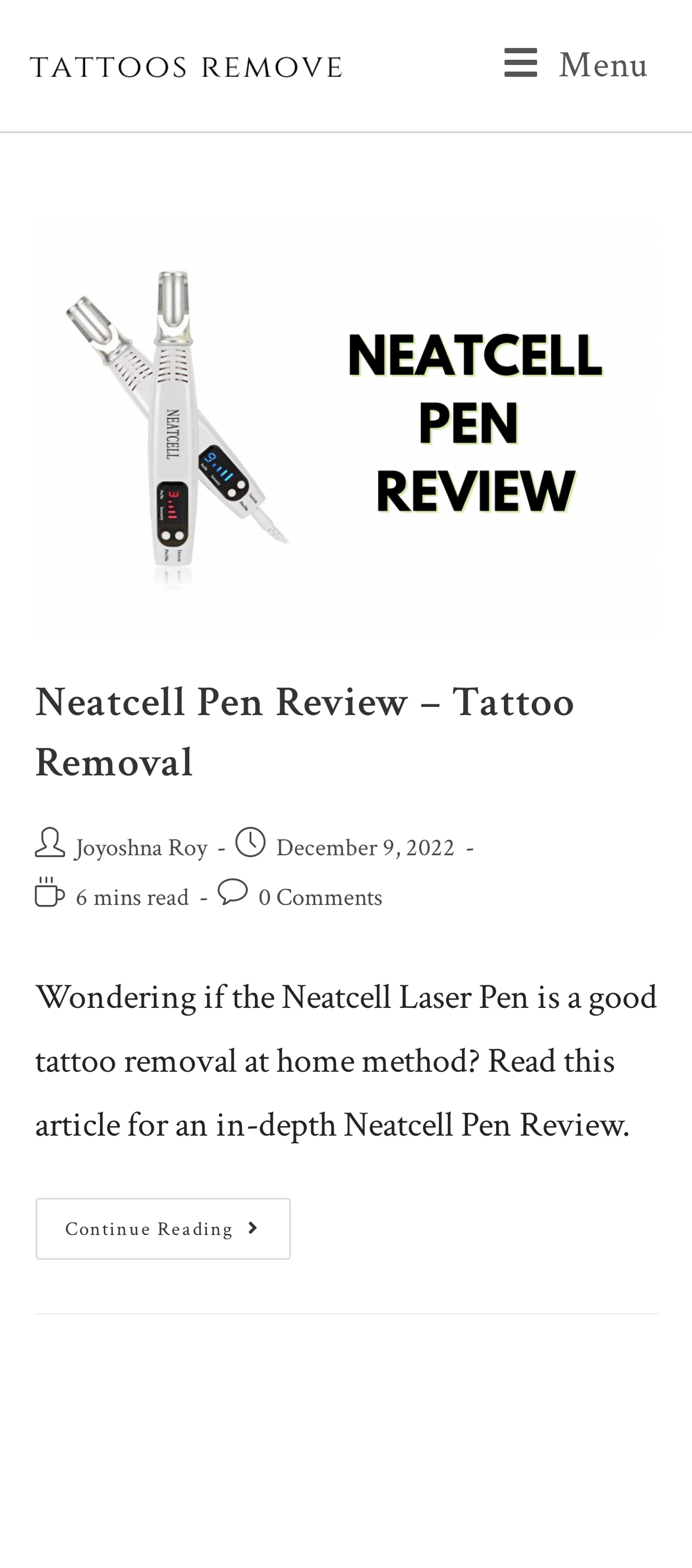Give a one-word or one-phrase response to the question: 
What is the topic of the article?

Neatcell Pen Review